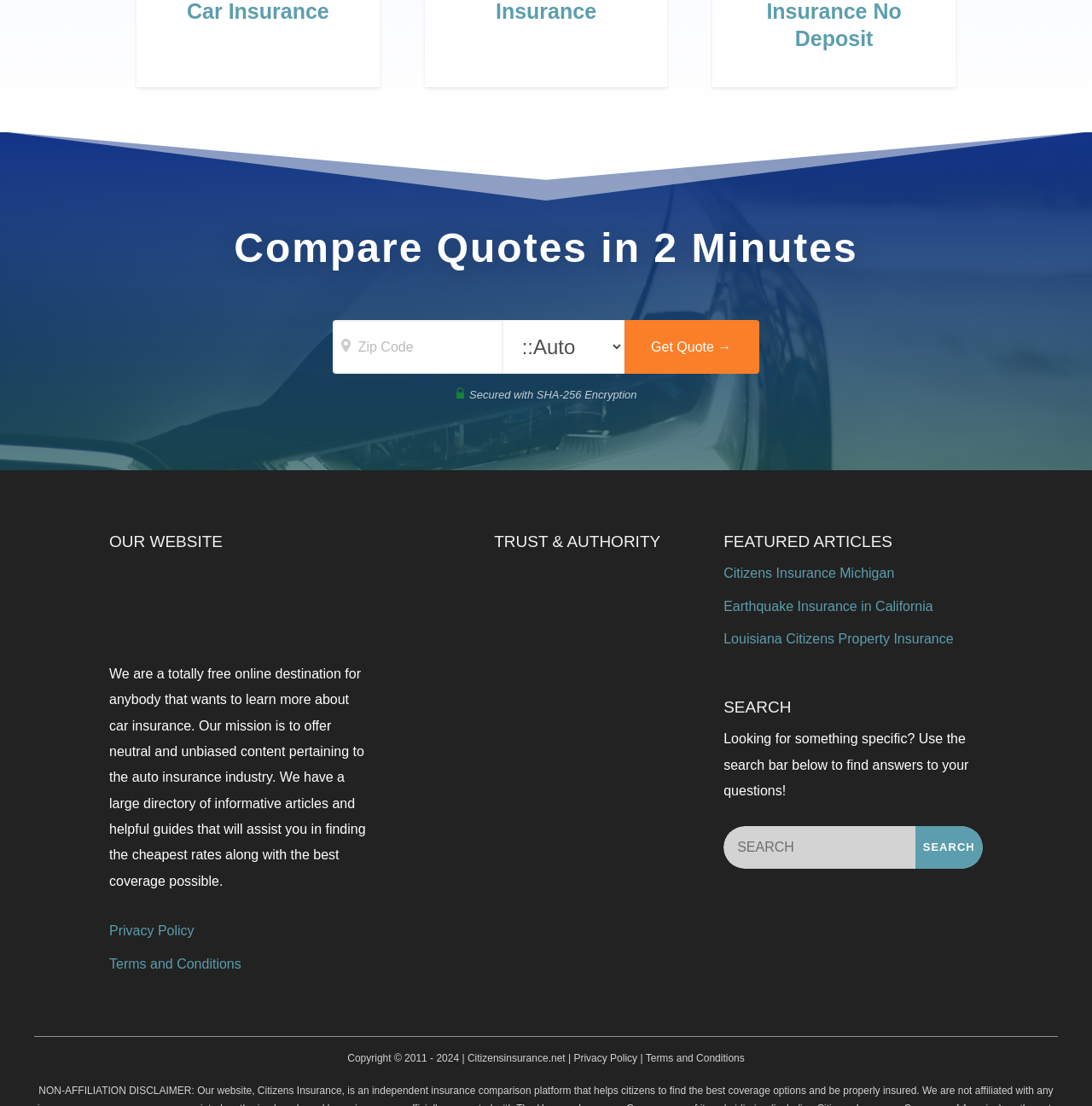Please find the bounding box for the UI component described as follows: "value="SEARCH"".

[0.838, 0.747, 0.9, 0.785]